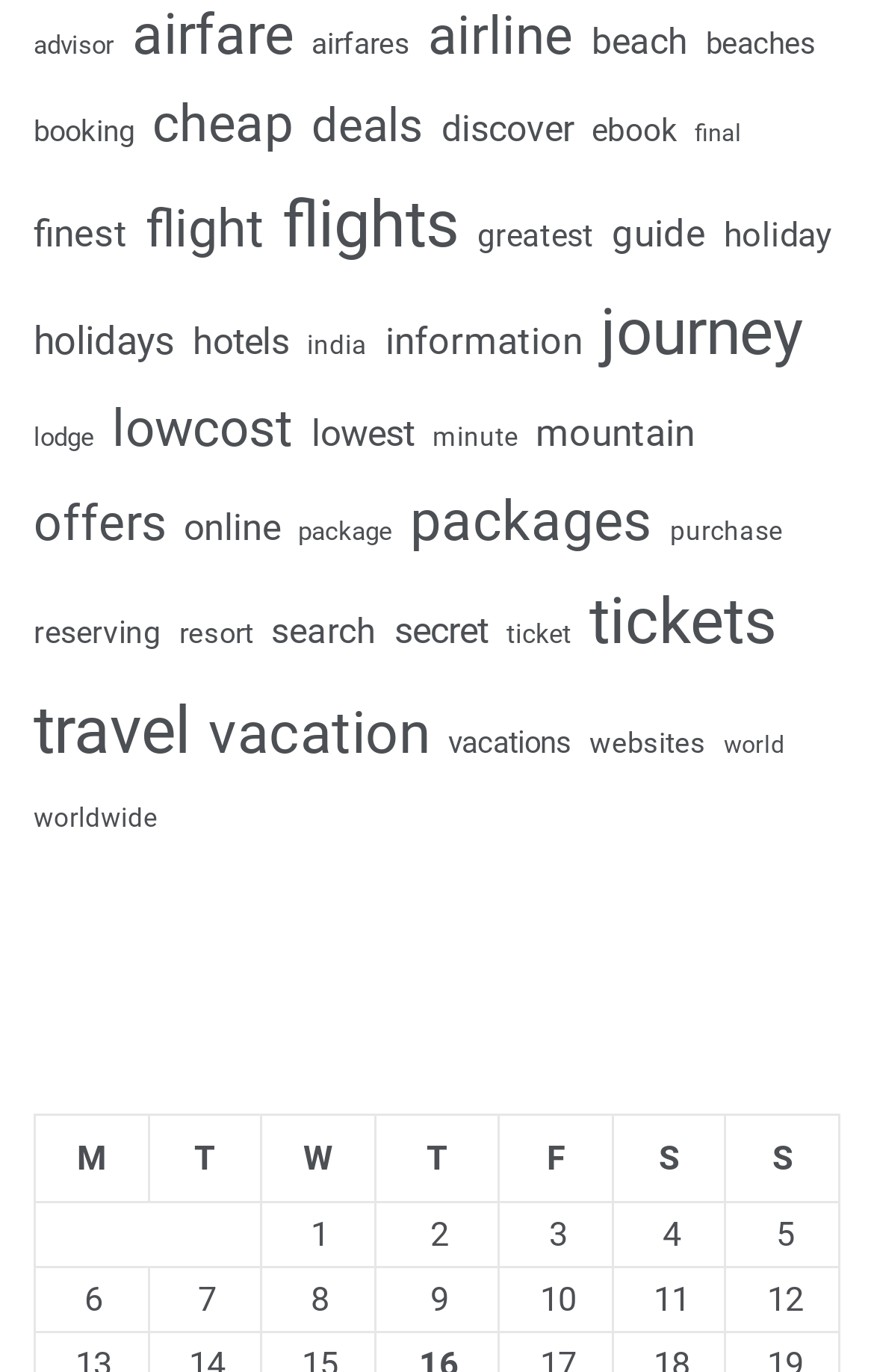Find the coordinates for the bounding box of the element with this description: "lodge".

[0.038, 0.309, 0.108, 0.33]